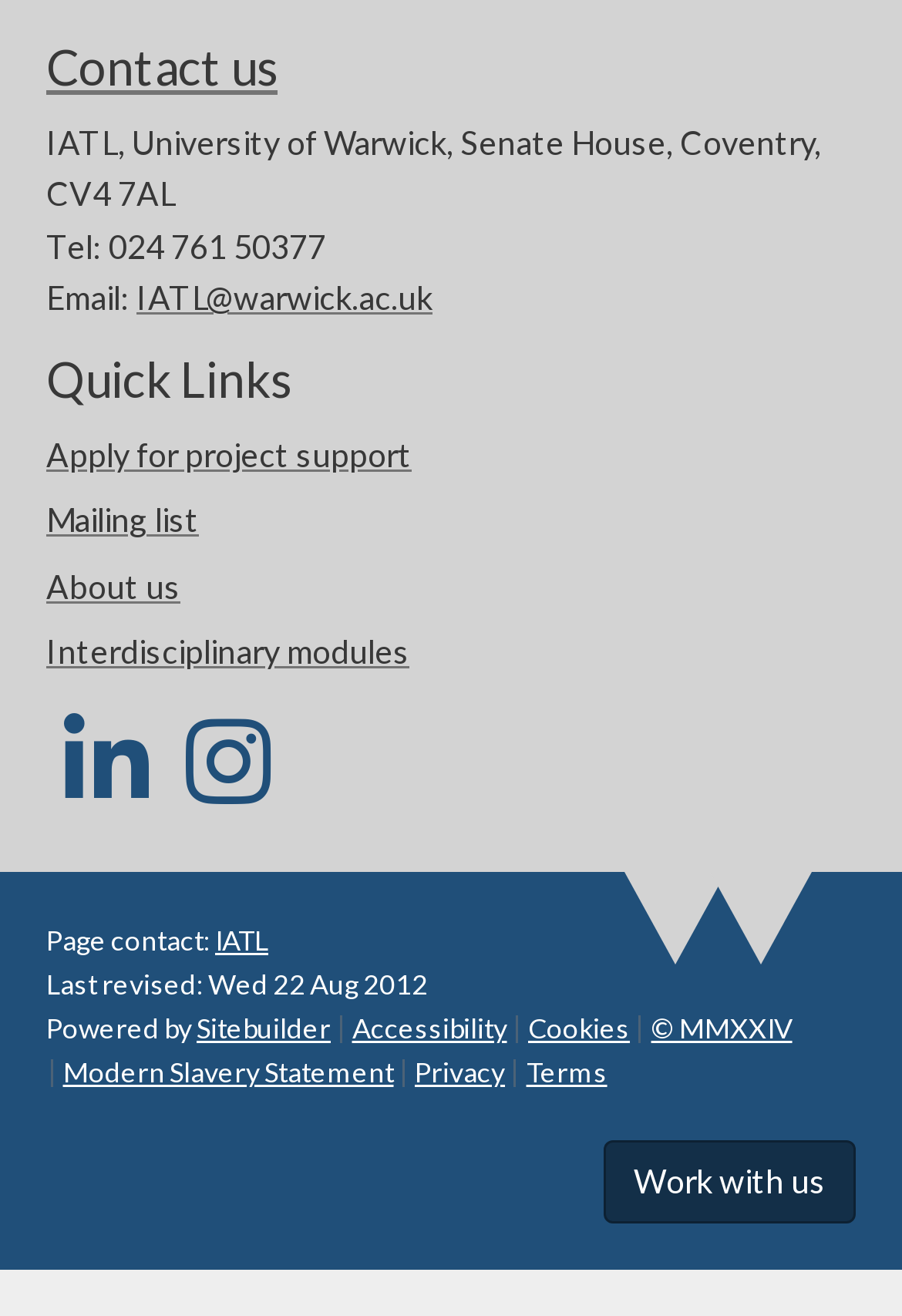Find the bounding box coordinates of the clickable region needed to perform the following instruction: "Contact us". The coordinates should be provided as four float numbers between 0 and 1, i.e., [left, top, right, bottom].

[0.051, 0.027, 0.308, 0.071]